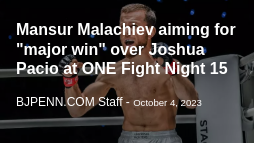Provide an in-depth description of all elements within the image.

The image features Mansur Malachiev, who is seen passionately expressing determination as he prepares for his upcoming match against Joshua Pacio at ONE Fight Night 15. The accompanying text highlights Malachiev's aim for a "major win," emphasizing the significance of this fight in his career. The article is credited to the BJPENN.COM staff and dated October 4, 2023. The intense atmosphere of the event is captured, showcasing Malachiev's athletic build and readiness for competition.